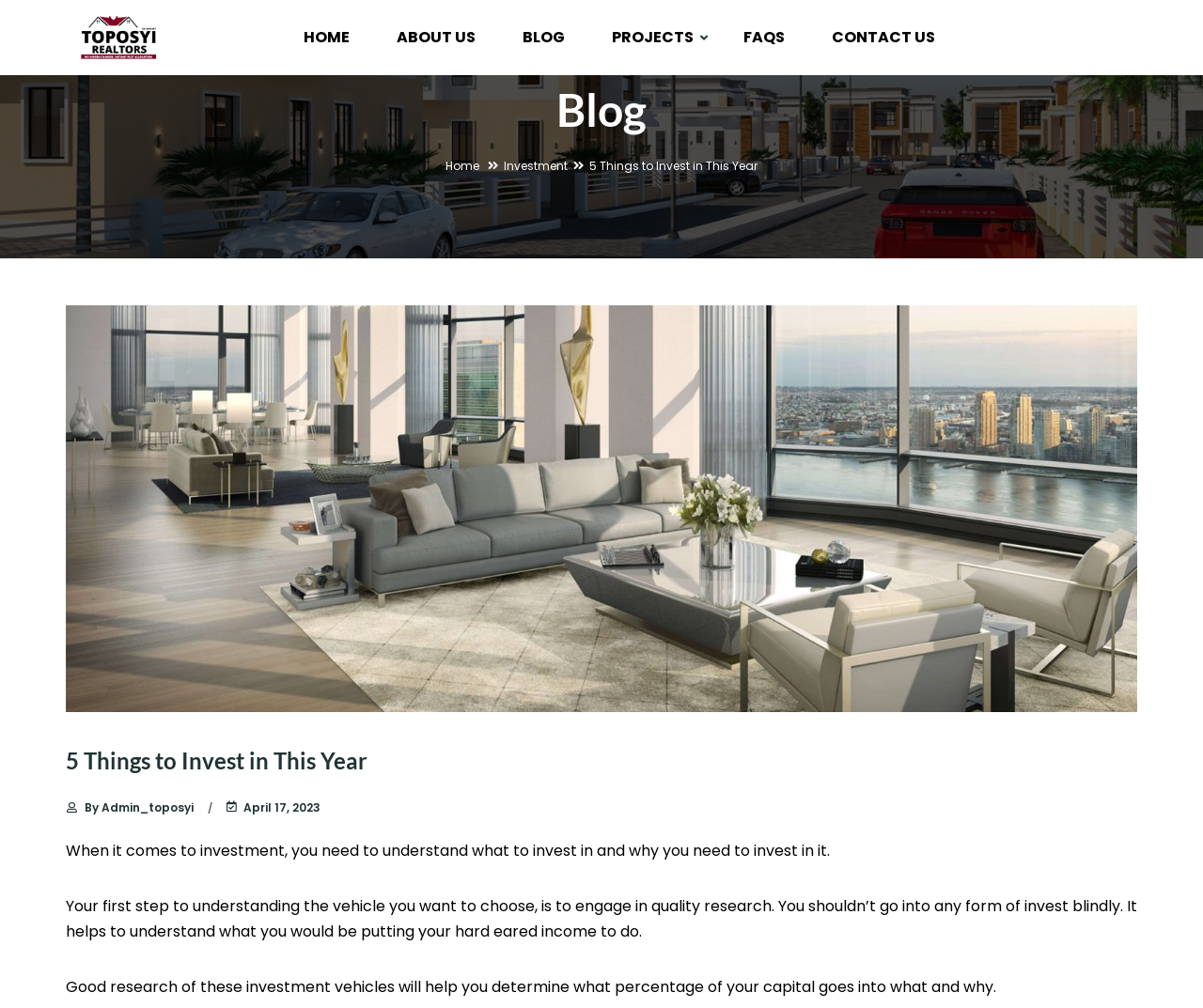Determine the bounding box coordinates for the area you should click to complete the following instruction: "check FAQs".

[0.618, 0.012, 0.668, 0.062]